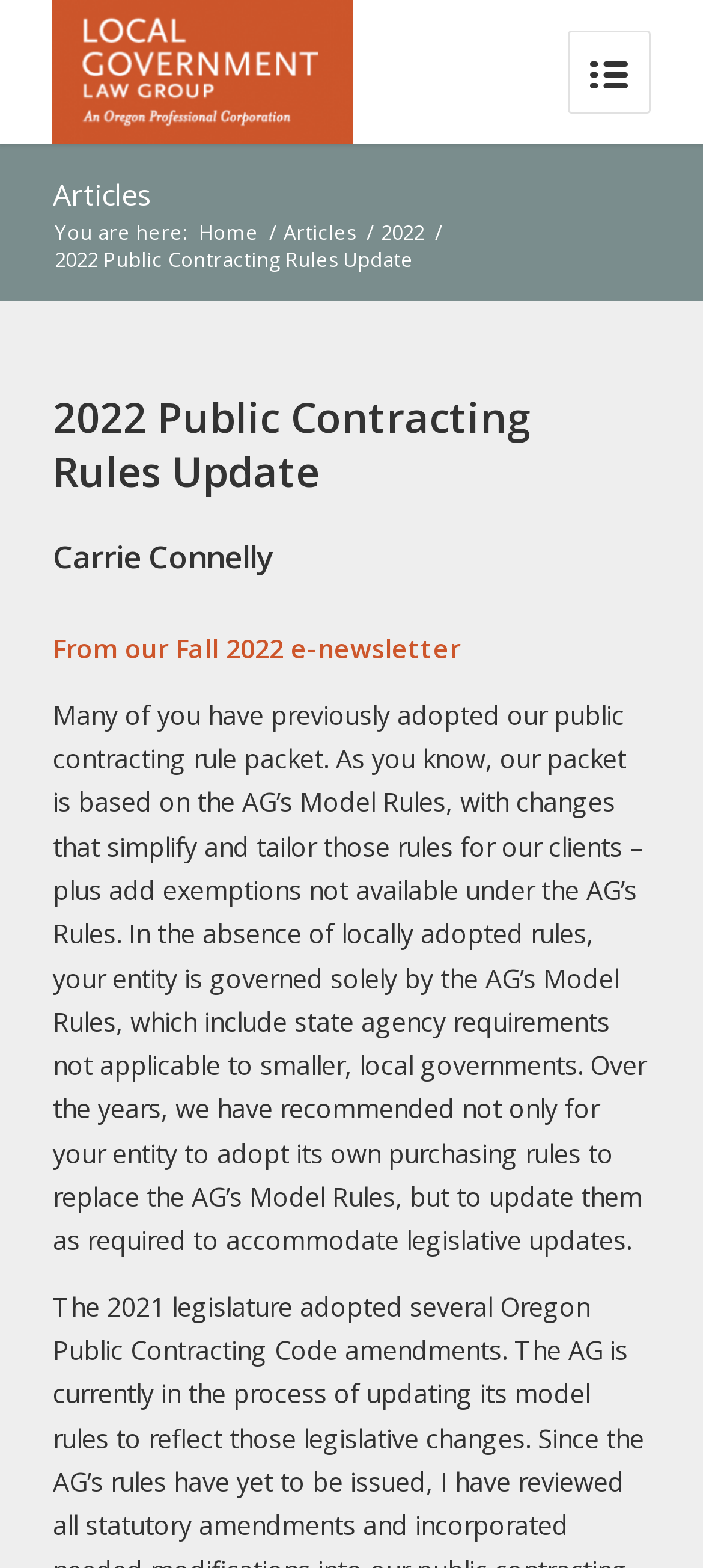Describe the entire webpage, focusing on both content and design.

The webpage is about the 2022 Public Contracting Rules Update from LGLG. At the top left, there is a logo of LGLG, accompanied by a link to LGLG. Below the logo, there is a navigation menu with links to "Articles" and "Home", separated by a slash. 

To the right of the navigation menu, there is a breadcrumb trail showing the current page's location, with links to "Articles" and "2022". Below the breadcrumb trail, the title "2022 Public Contracting Rules Update" is prominently displayed. 

Under the title, there is a section with a heading "2022 Public Contracting Rules Update" which contains a link to the same title. Below this section, there is another heading "Carrie Connelly". 

The main content of the webpage starts with a paragraph "From our Fall 2022 e-newsletter" followed by a long text that discusses the public contracting rule packet, its relation to the AG's Model Rules, and the importance of adopting and updating local purchasing rules.